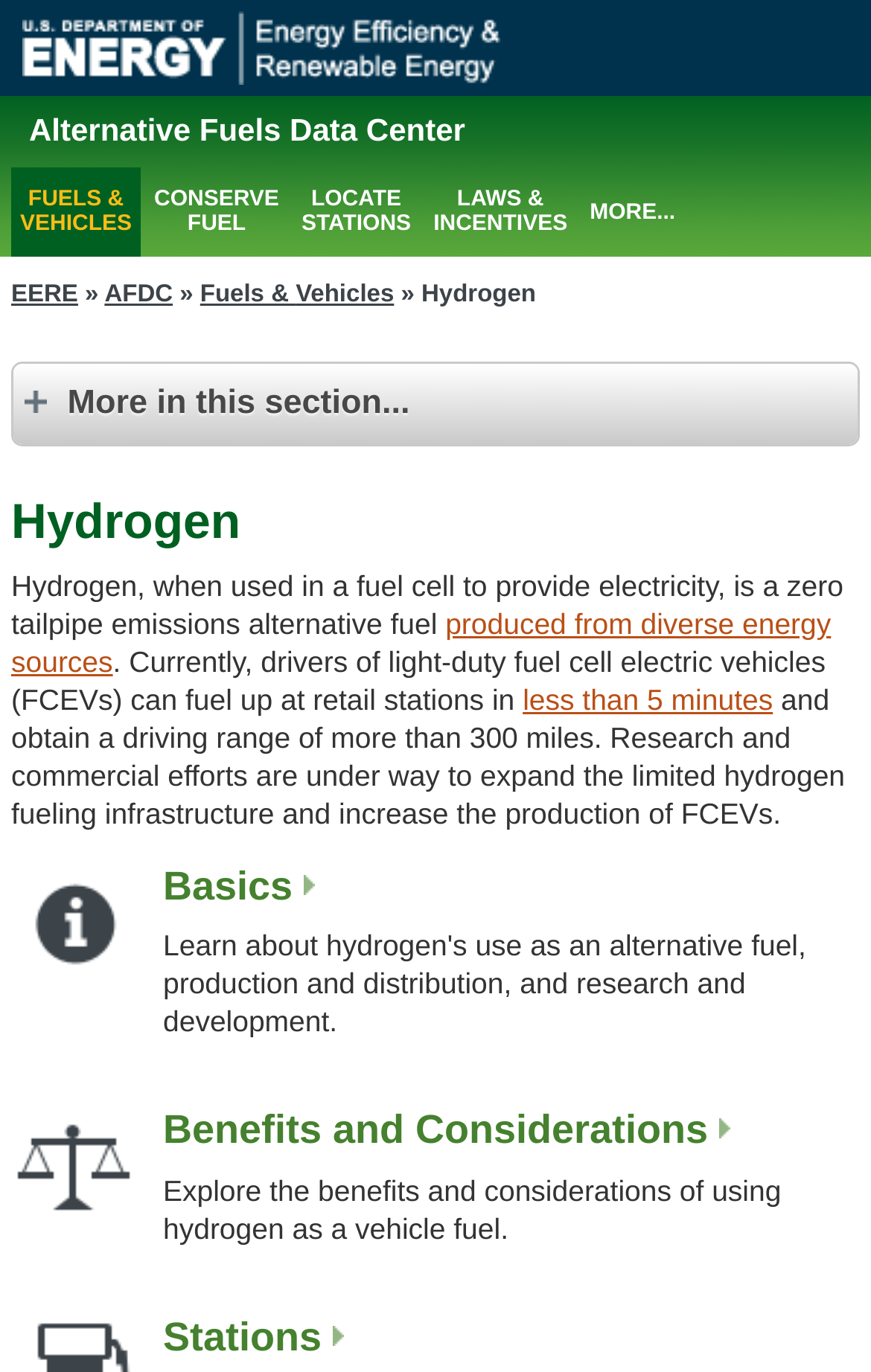Create a detailed summary of all the visual and textual information on the webpage.

The webpage is about the Alternative Fuels Data Center, specifically focusing on hydrogen as an alternative fuel. At the top left of the page, there is an image, followed by a link to the Alternative Fuels Data Center. Below this, there are five links in a row, labeled "FUELS & VEHICLES", "CONSERVE FUEL", "LOCATE STATIONS", "LAWS & INCENTIVES", and "MORE...". 

To the right of these links, there are three more links: "EERE", "AFDC", and "Fuels & Vehicles", with a static text "»" in between the first two links. Below these links, there is a static text "Hydrogen" and a link "More in this section...". 

The main content of the page is divided into sections, each with a heading. The first section is titled "Hydrogen" and has a brief introduction to hydrogen as a zero tailpipe emissions alternative fuel. This section also contains links to more information about hydrogen production and fueling infrastructure.

Below this section, there are three more sections, each with an icon and a heading. The first section is titled "Basics" and has a link to more information. The second section is titled "Benefits and Considerations" and has a brief description of the benefits and considerations of using hydrogen as a vehicle fuel. The third section is titled "Stations" and has a link to more information about hydrogen fueling stations.